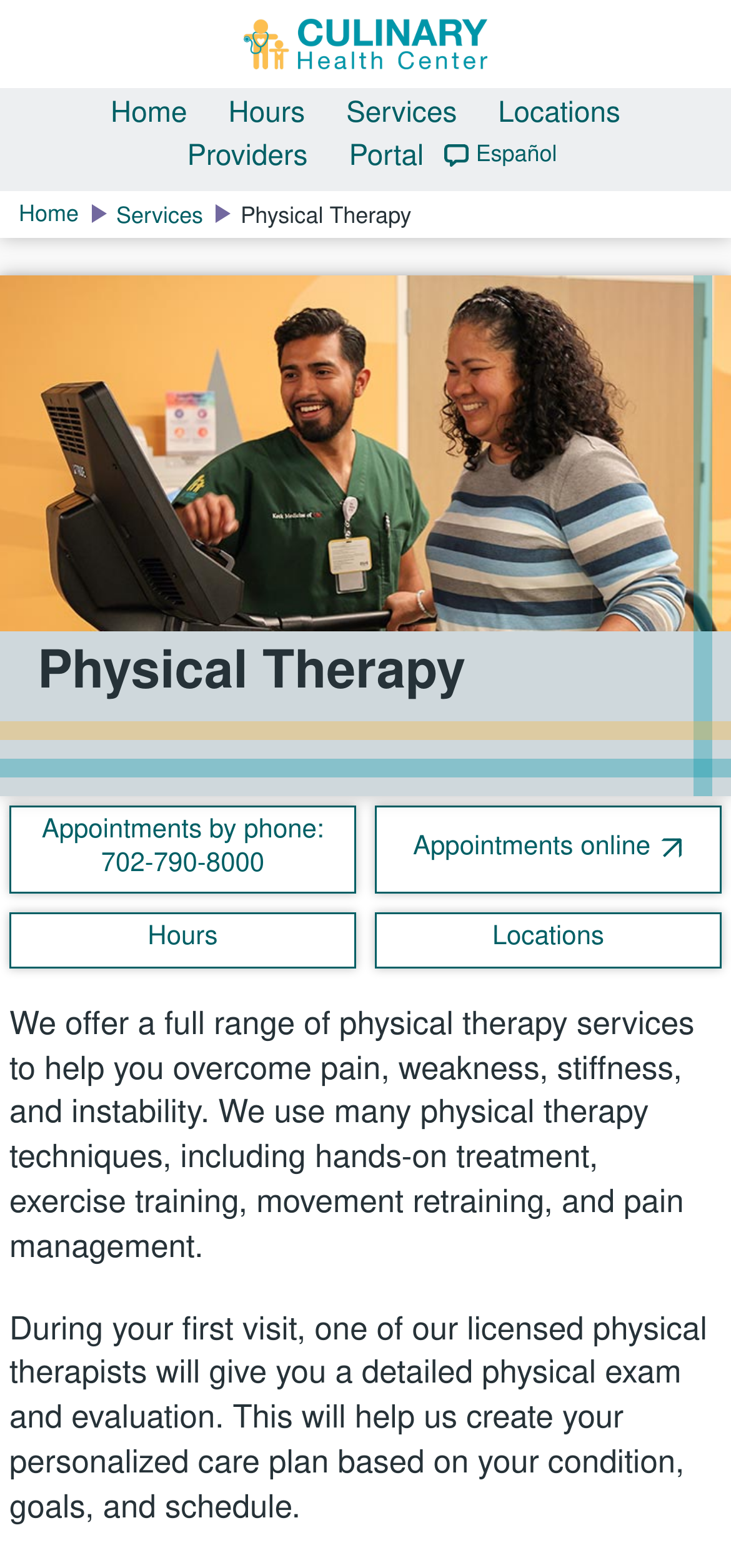How can I schedule an appointment? Analyze the screenshot and reply with just one word or a short phrase.

By phone or online